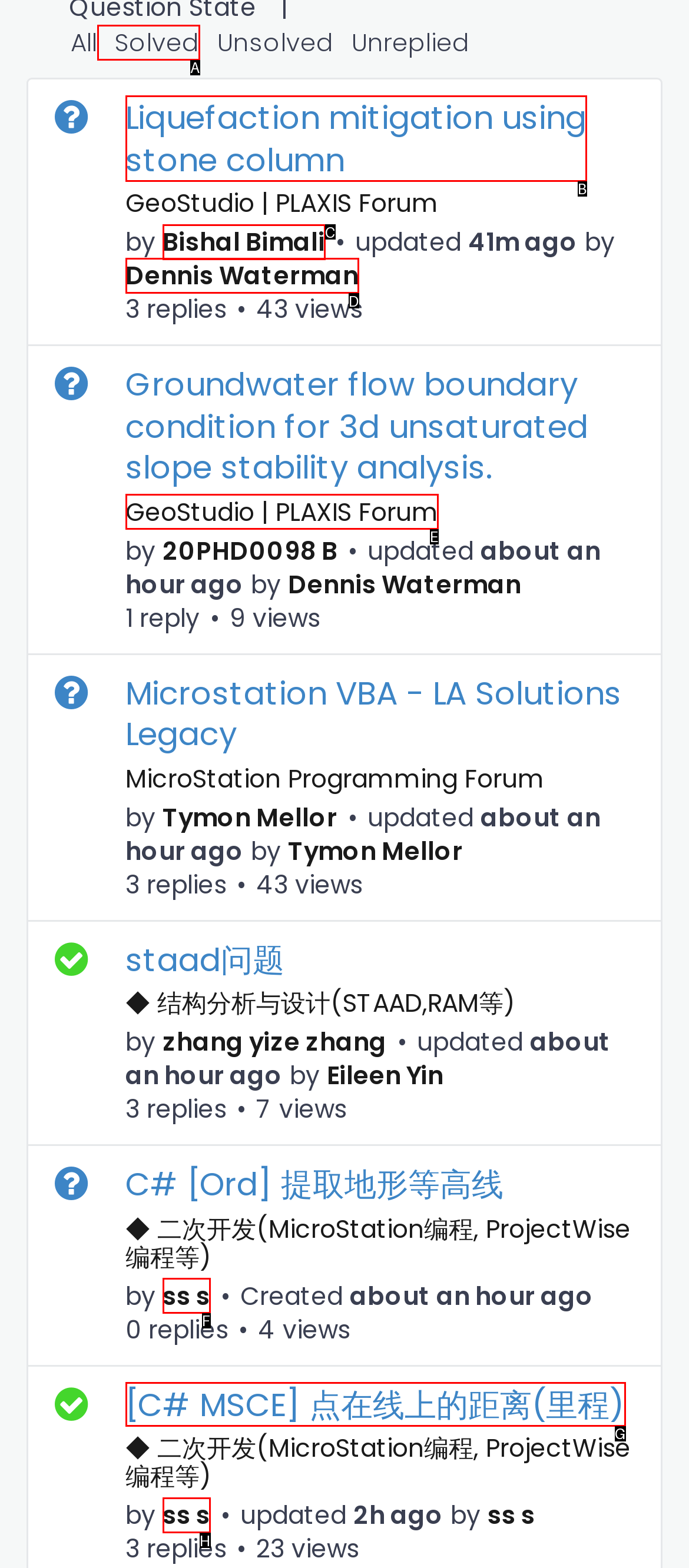Please determine which option aligns with the description: Liquefaction mitigation using stone column. Respond with the option’s letter directly from the available choices.

B